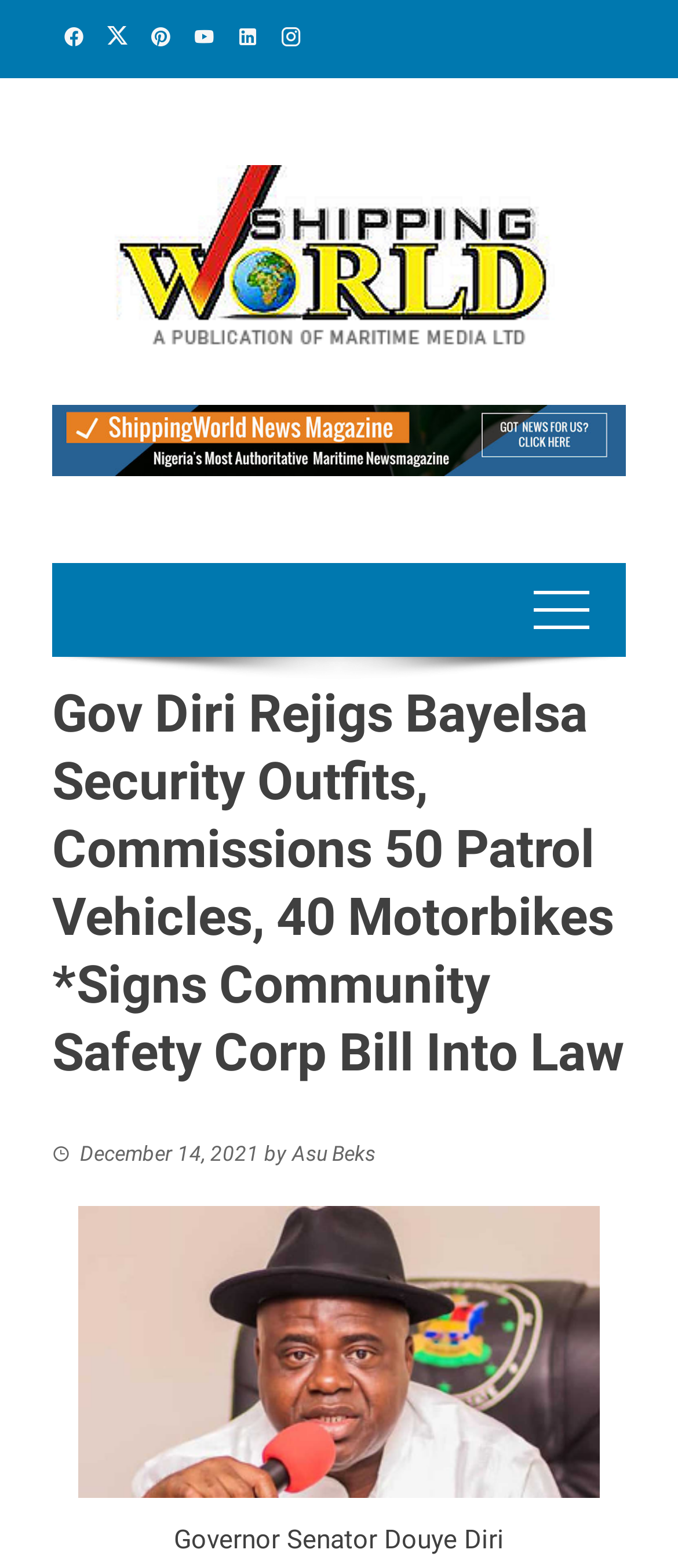How many patrol vehicles were commissioned?
Please analyze the image and answer the question with as much detail as possible.

I found this information in the main heading, which mentions 'Commissions 50 Patrol Vehicles, 40 Motorbikes'.